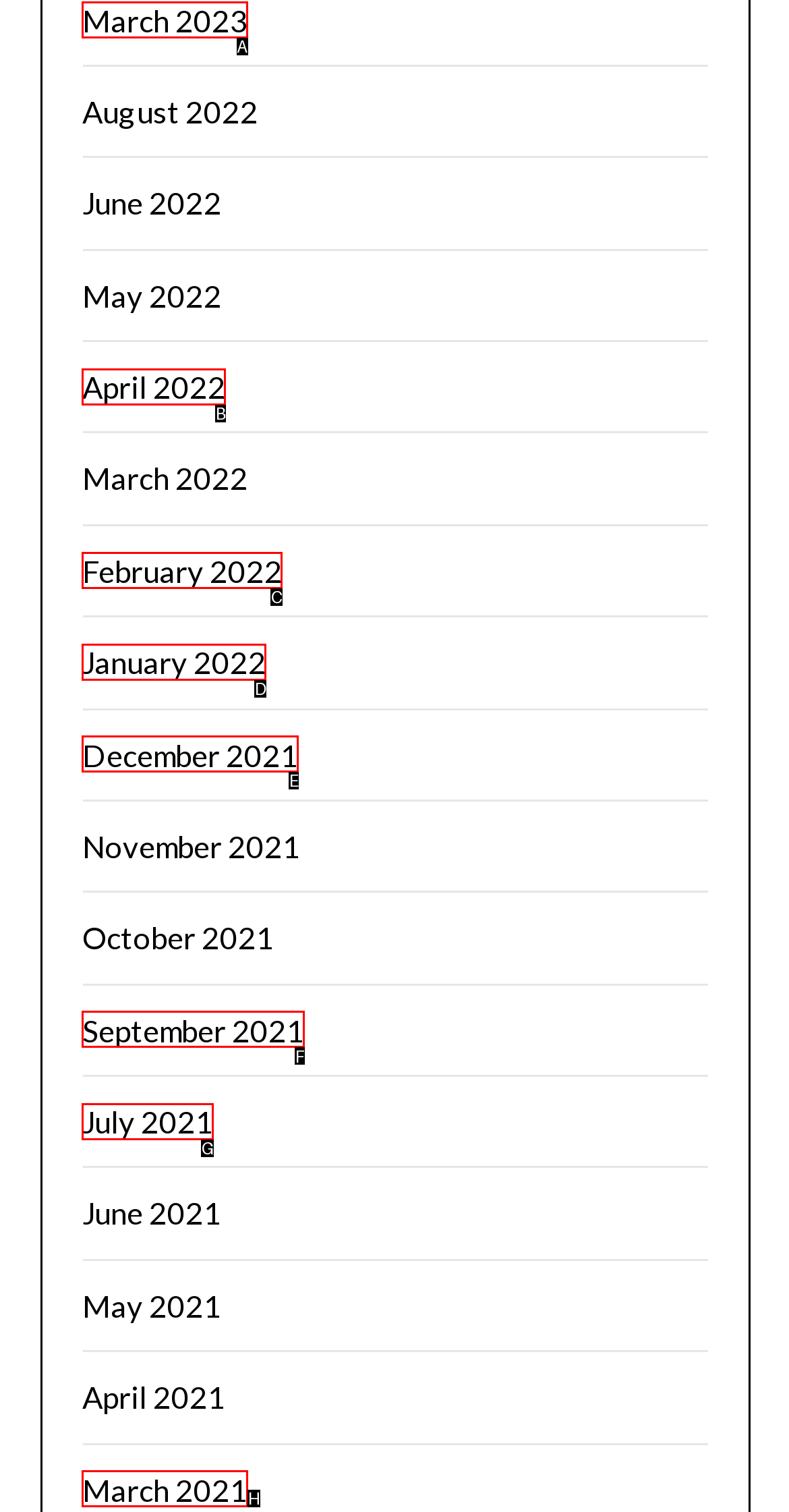Select the proper UI element to click in order to perform the following task: view March 2023. Indicate your choice with the letter of the appropriate option.

A